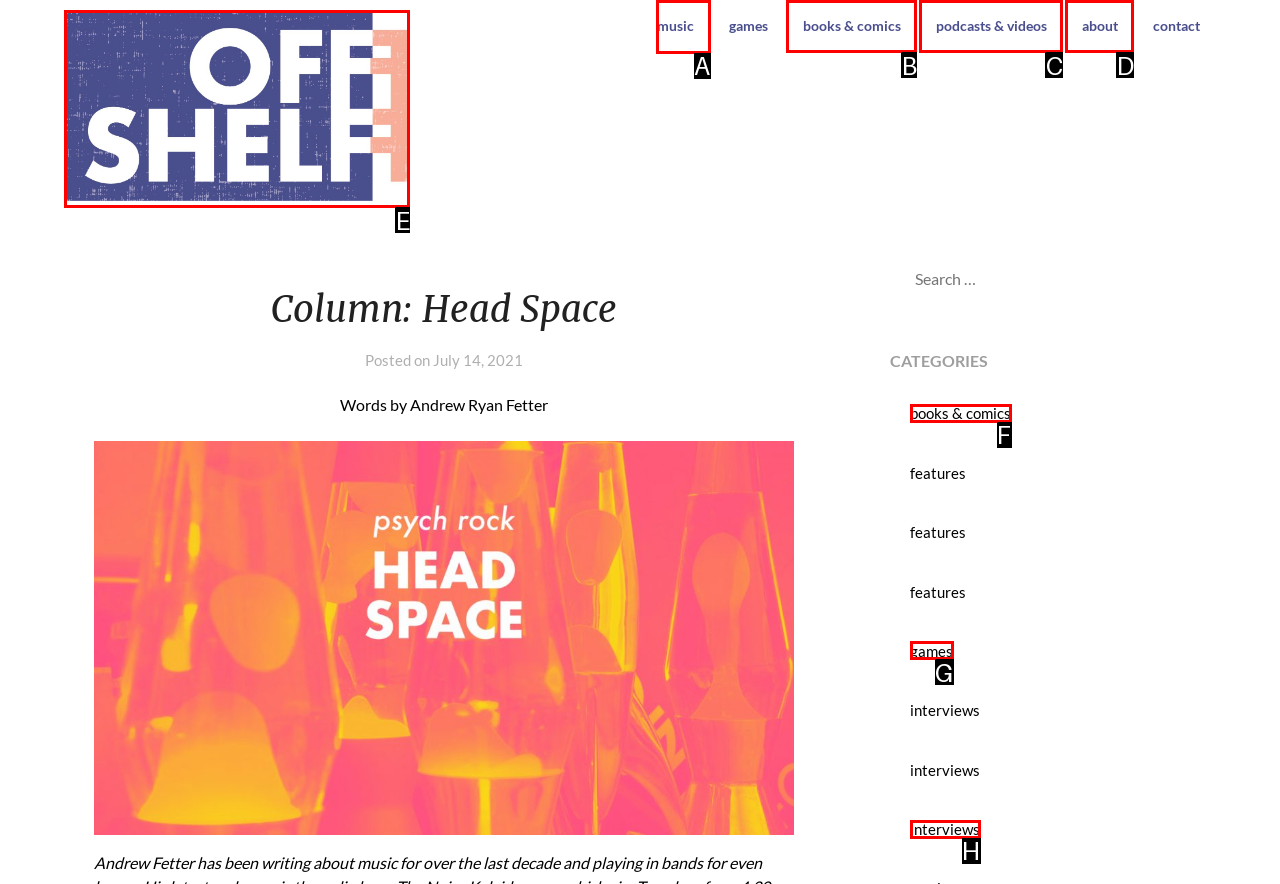Point out the correct UI element to click to carry out this instruction: Check the ABOUT section
Answer with the letter of the chosen option from the provided choices directly.

None